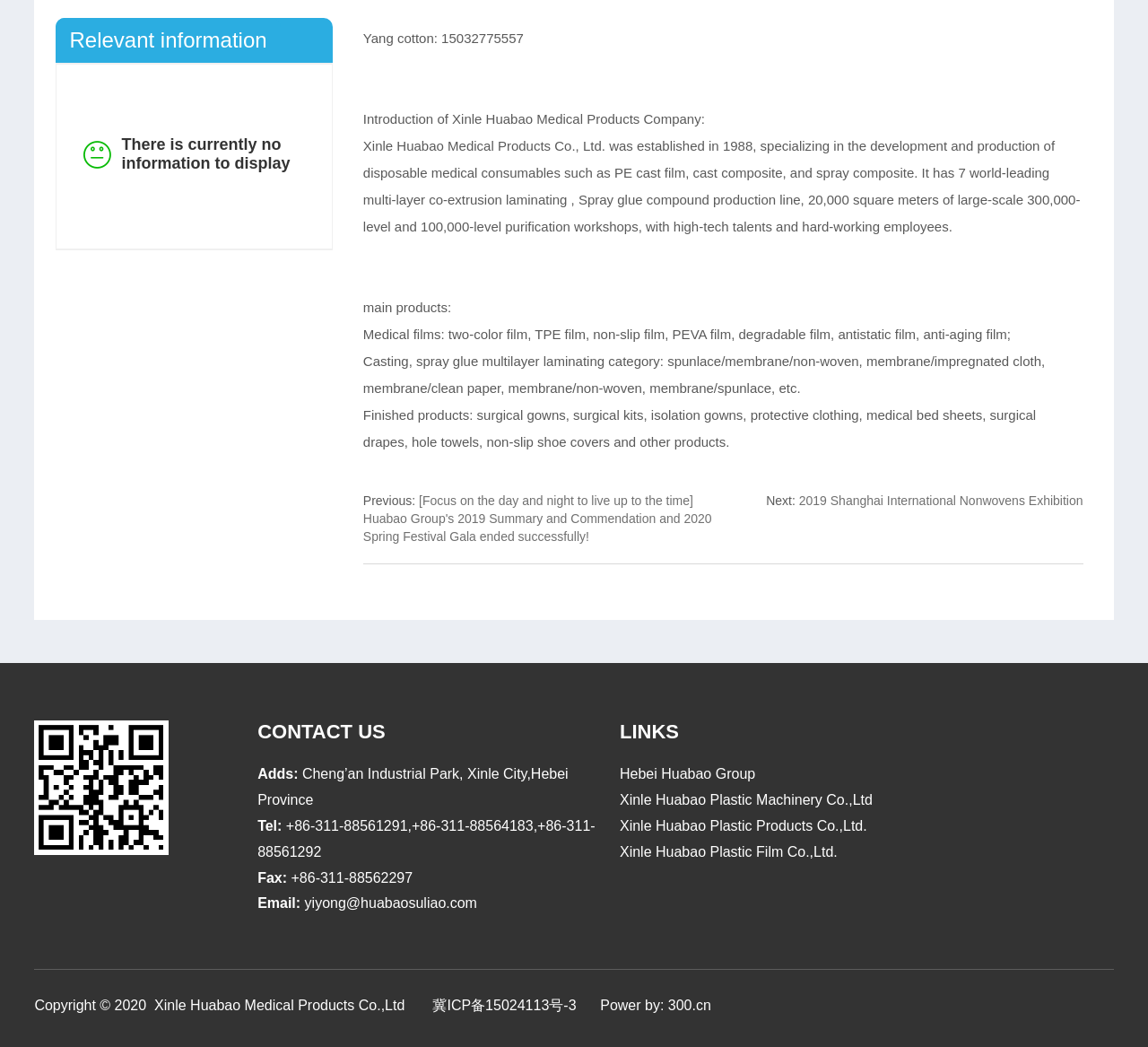Using the provided element description: "86-311-88561291,", identify the bounding box coordinates. The coordinates should be four floats between 0 and 1 in the order [left, top, right, bottom].

[0.256, 0.781, 0.359, 0.796]